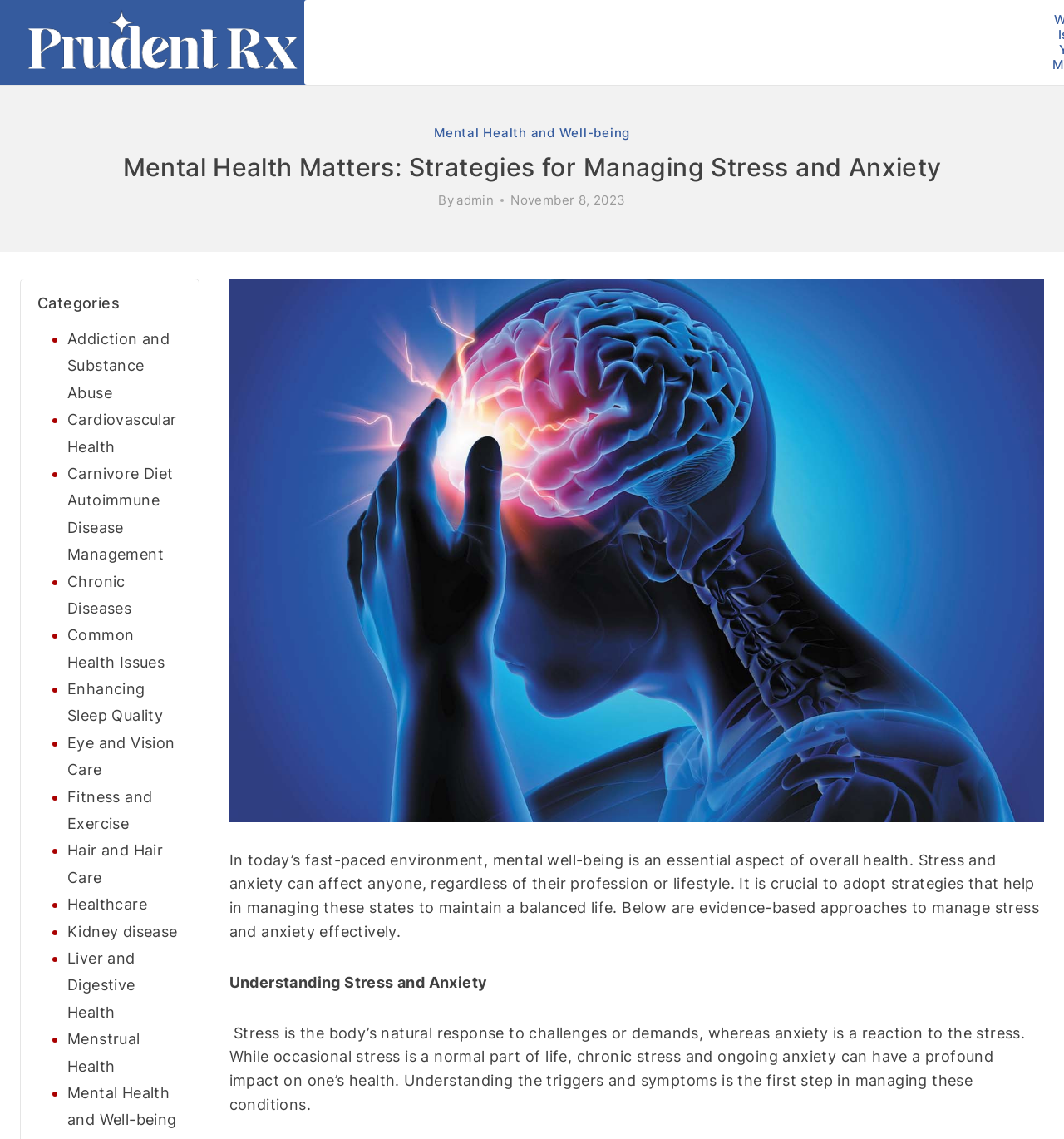Please identify the bounding box coordinates of the element's region that needs to be clicked to fulfill the following instruction: "Browse the categories of health topics". The bounding box coordinates should consist of four float numbers between 0 and 1, i.e., [left, top, right, bottom].

[0.035, 0.256, 0.171, 0.28]